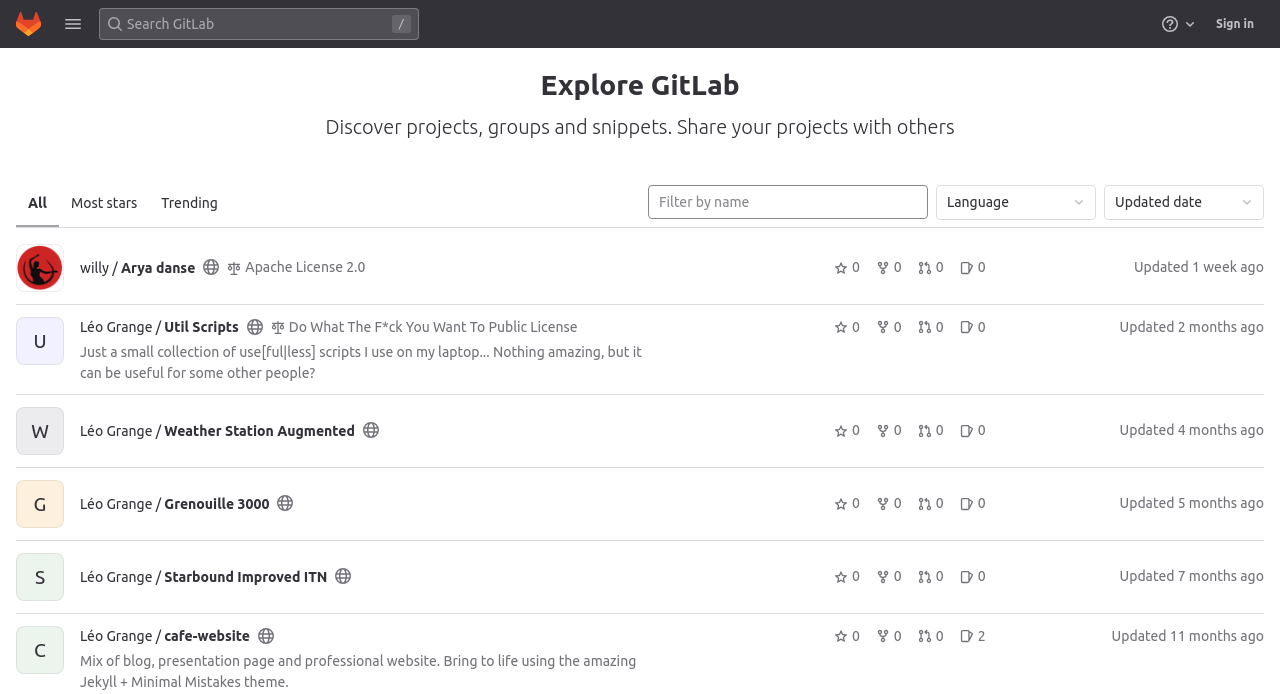Locate the bounding box coordinates of the element that should be clicked to fulfill the instruction: "Search GitLab".

[0.077, 0.012, 0.327, 0.058]